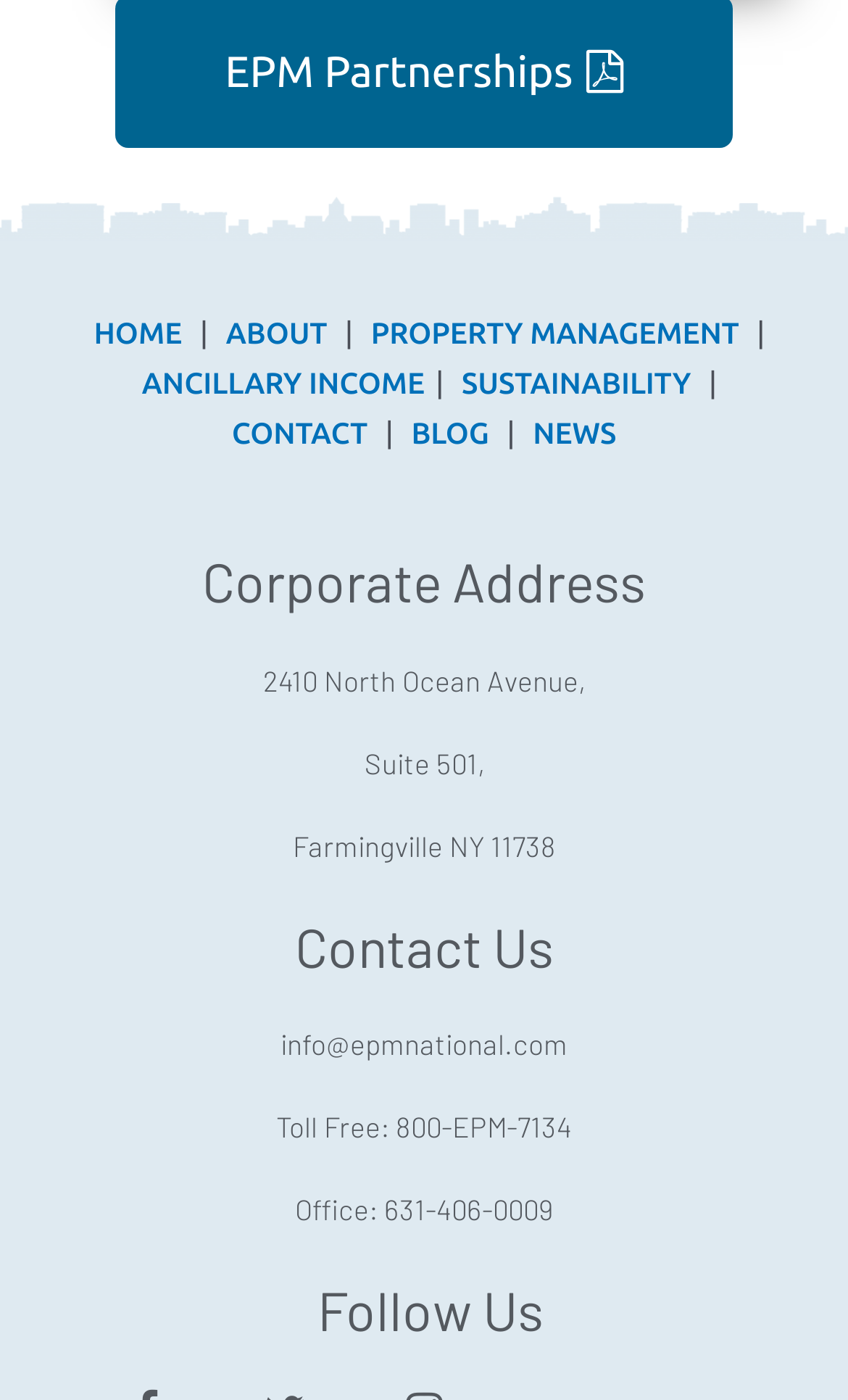What is the name of the city where the company is located?
Please interpret the details in the image and answer the question thoroughly.

I found the city name by looking at the corporate address section and reading the static text element that provides the city, state, and zip code.